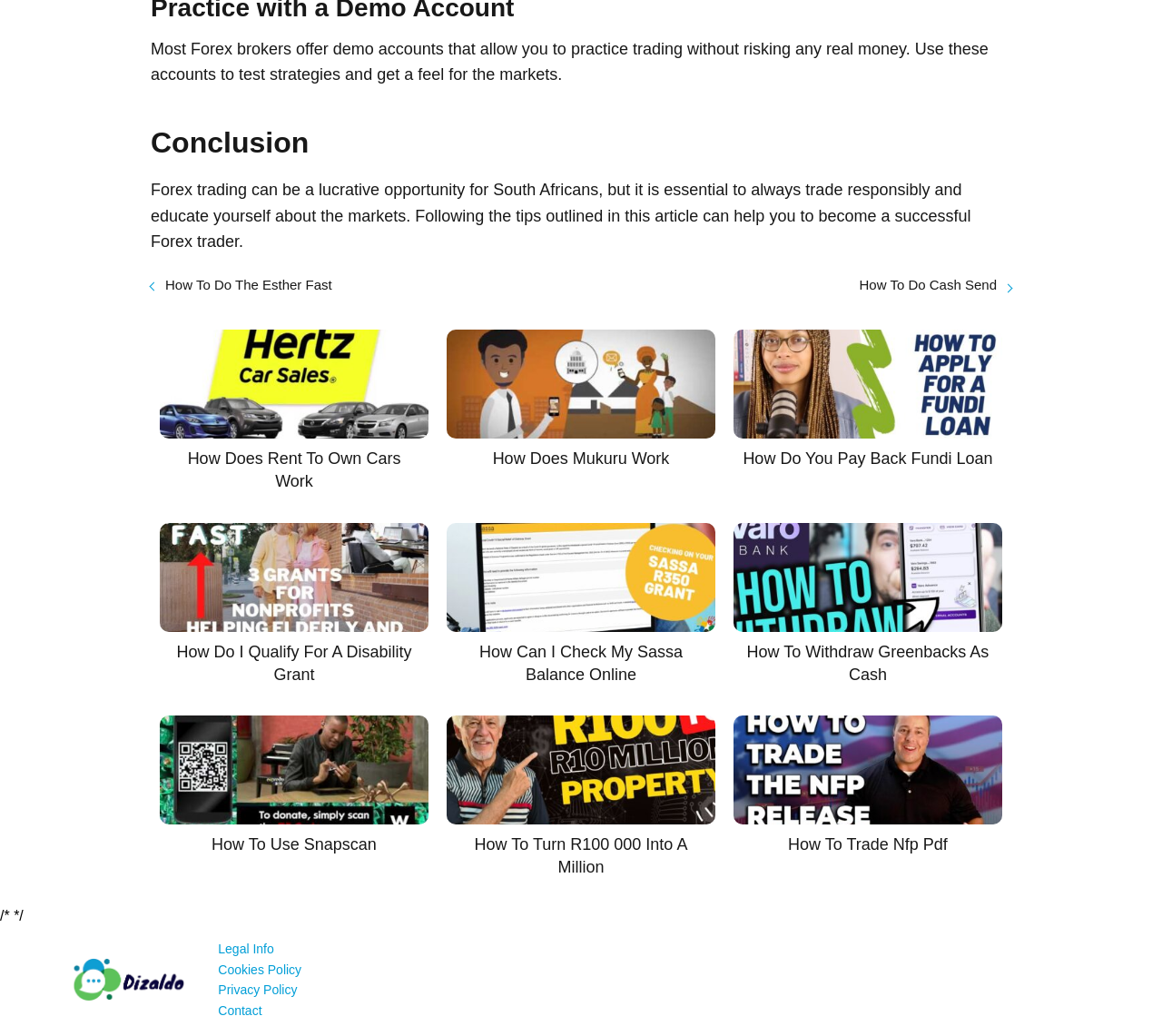Answer the question below using just one word or a short phrase: 
How many articles are listed on the webpage?

5